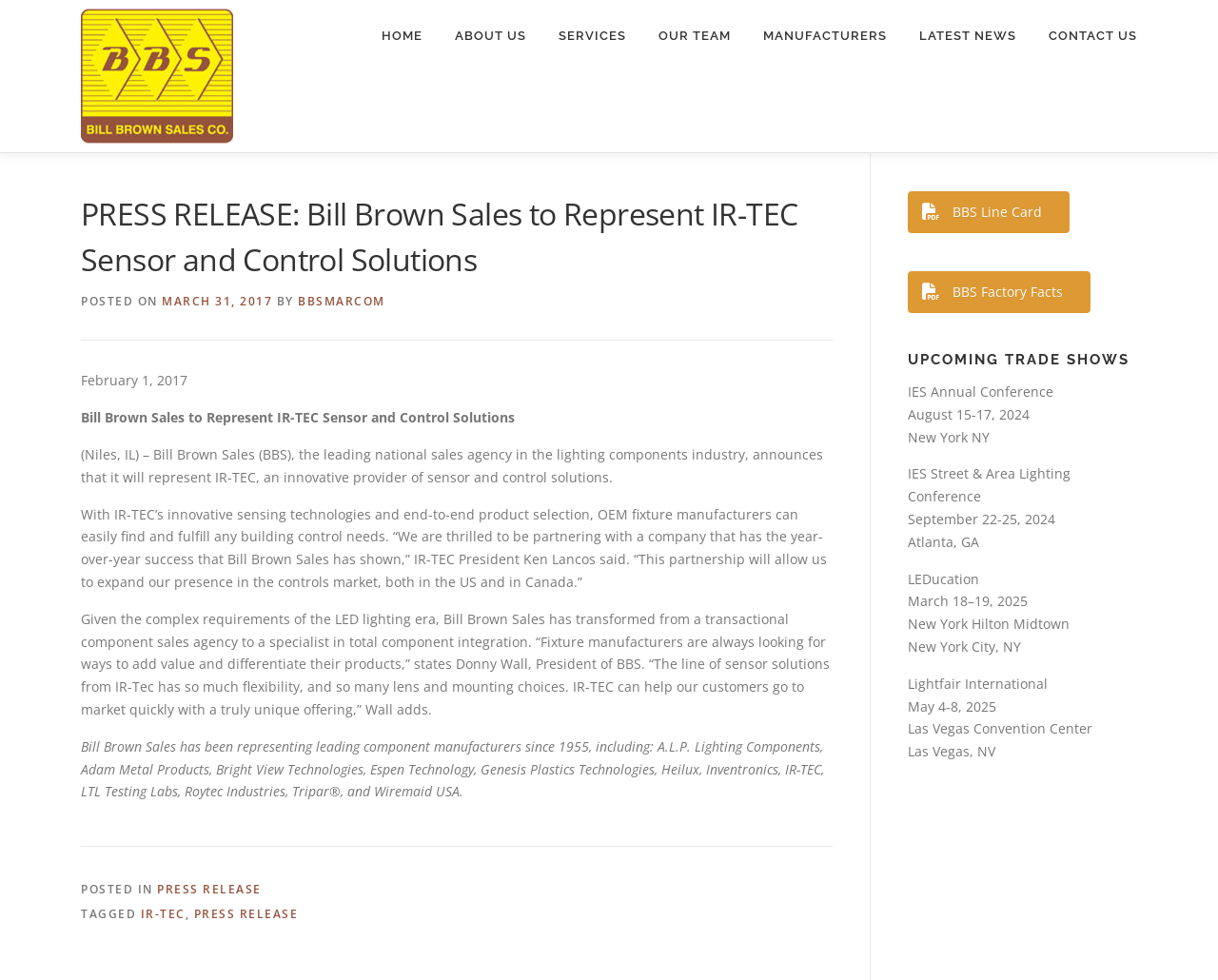Use a single word or phrase to answer the question: 
What is the date of the press release?

March 31, 2017